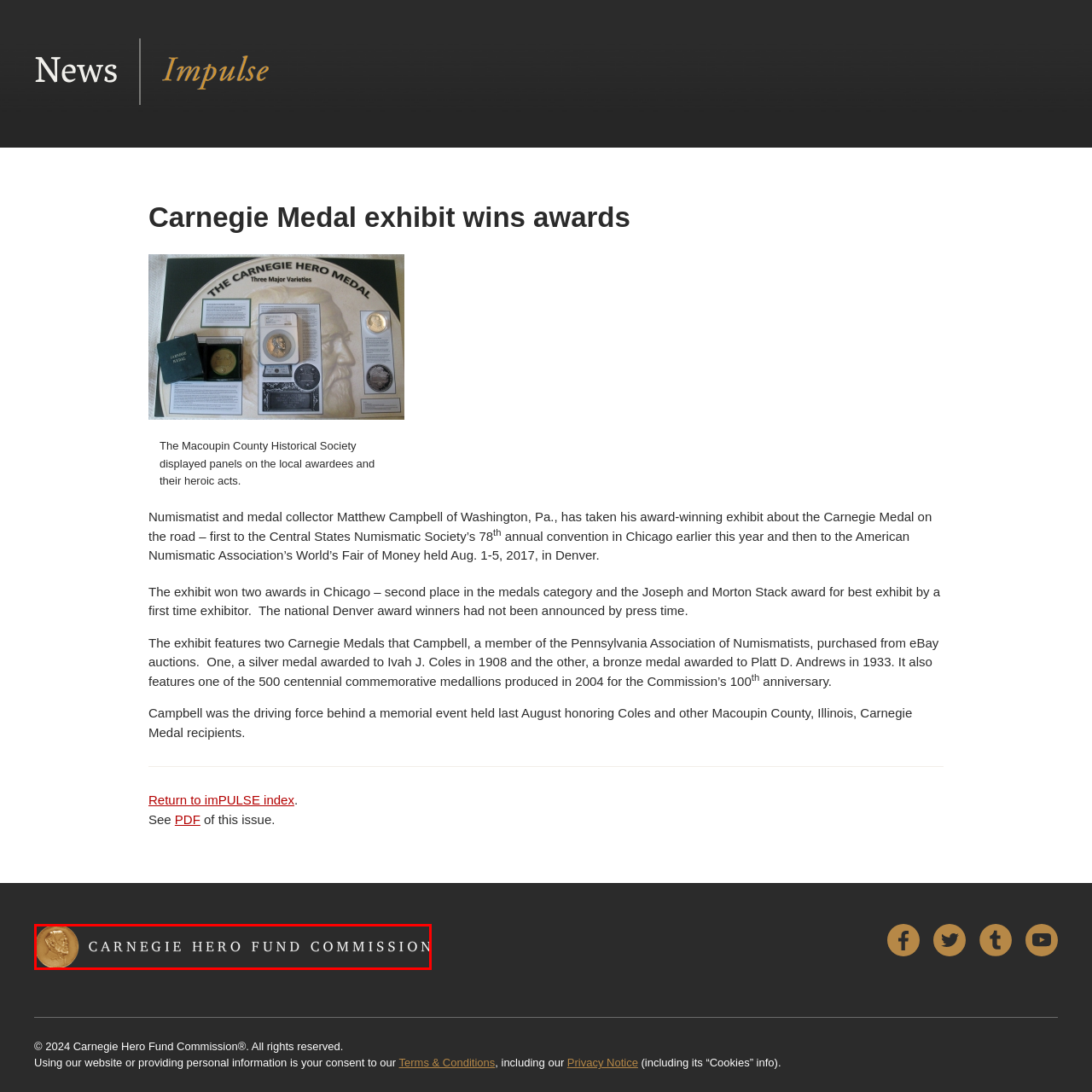What is the purpose of the Carnegie Hero Fund Commission?  
Look closely at the image marked by the red border and give a detailed response rooted in the visual details found within the image.

The Carnegie Hero Fund Commission is an organization that honors individuals who have exhibited extraordinary courage in saving or attempting to save the lives of others. The commission recognizes acts of bravery across the United States, and its purpose is to commend and honor these heroic acts.